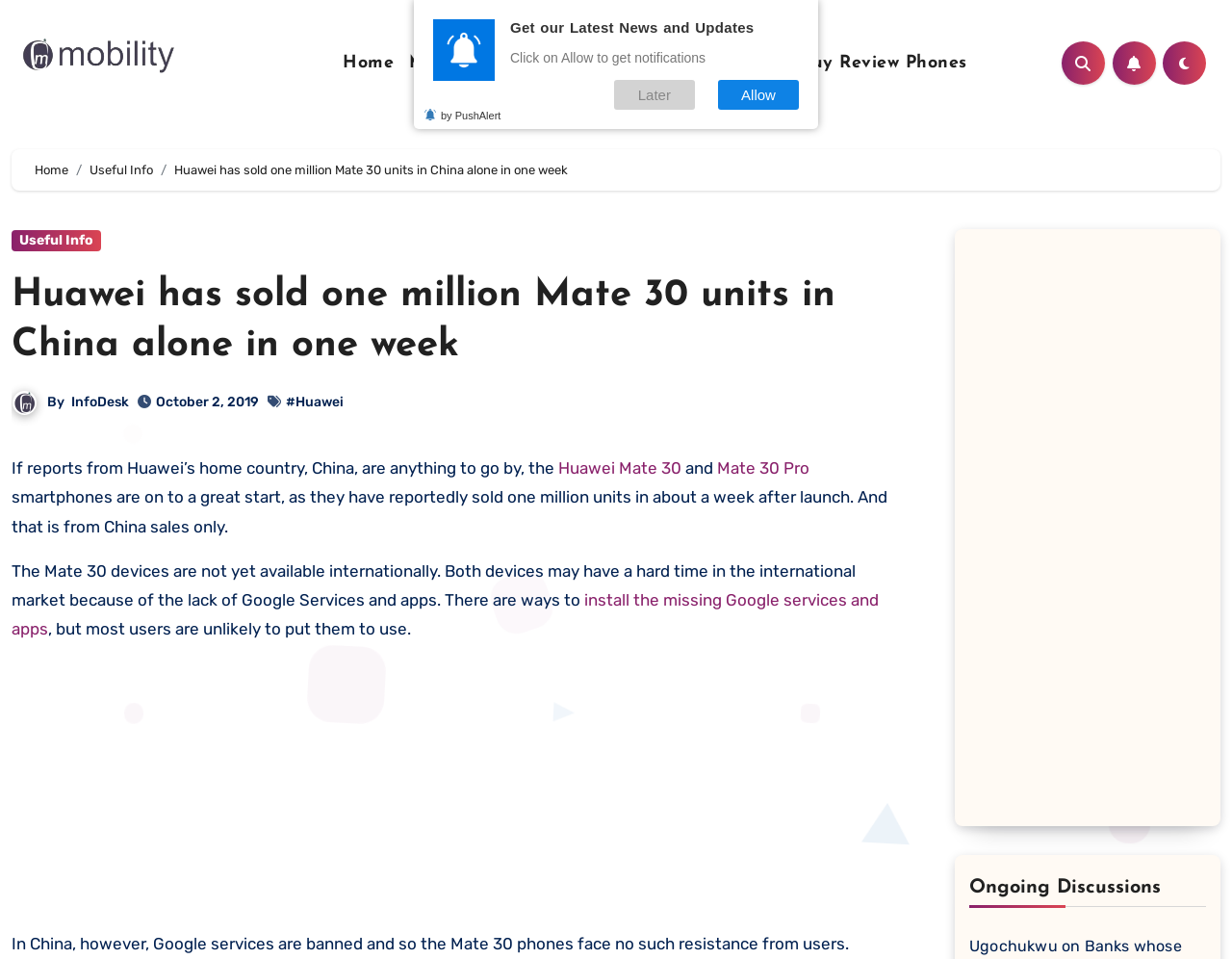Observe the image and answer the following question in detail: What is the name of the Huawei smartphone series?

The article mentions that Huawei has sold one million Mate 30 units in China alone in one week, and it also mentions the Mate 30 Pro, which is a part of the same series.